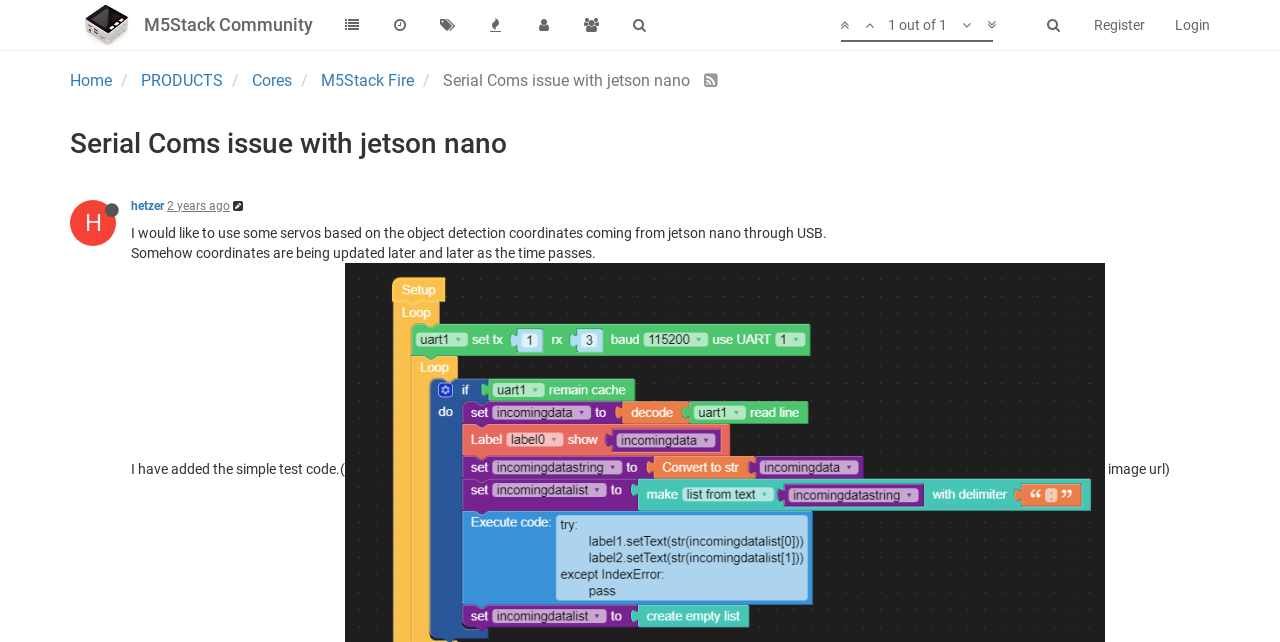Please determine the bounding box coordinates of the element's region to click in order to carry out the following instruction: "Download the image". The coordinates should be four float numbers between 0 and 1, i.e., [left, top, right, bottom].

[0.27, 0.717, 0.863, 0.742]